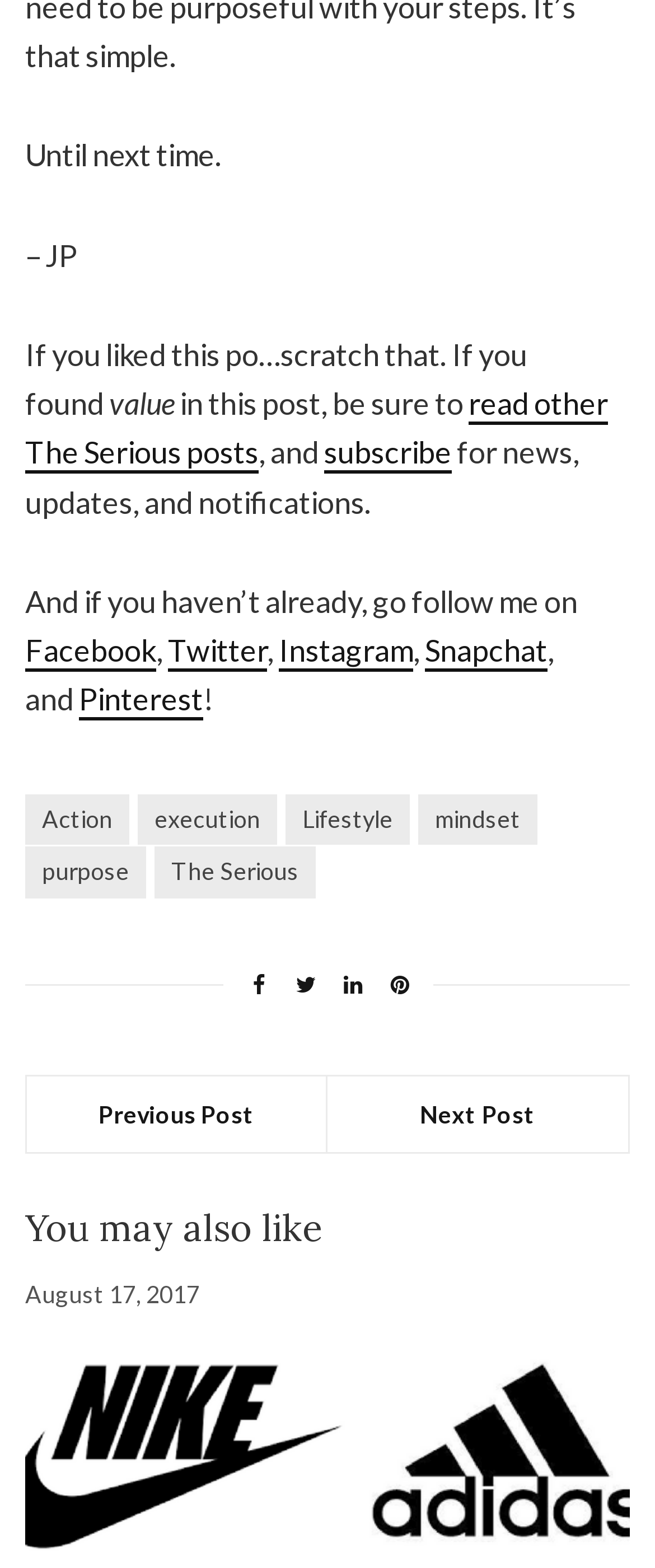Provide a brief response to the question using a single word or phrase: 
What is the author's name?

JP